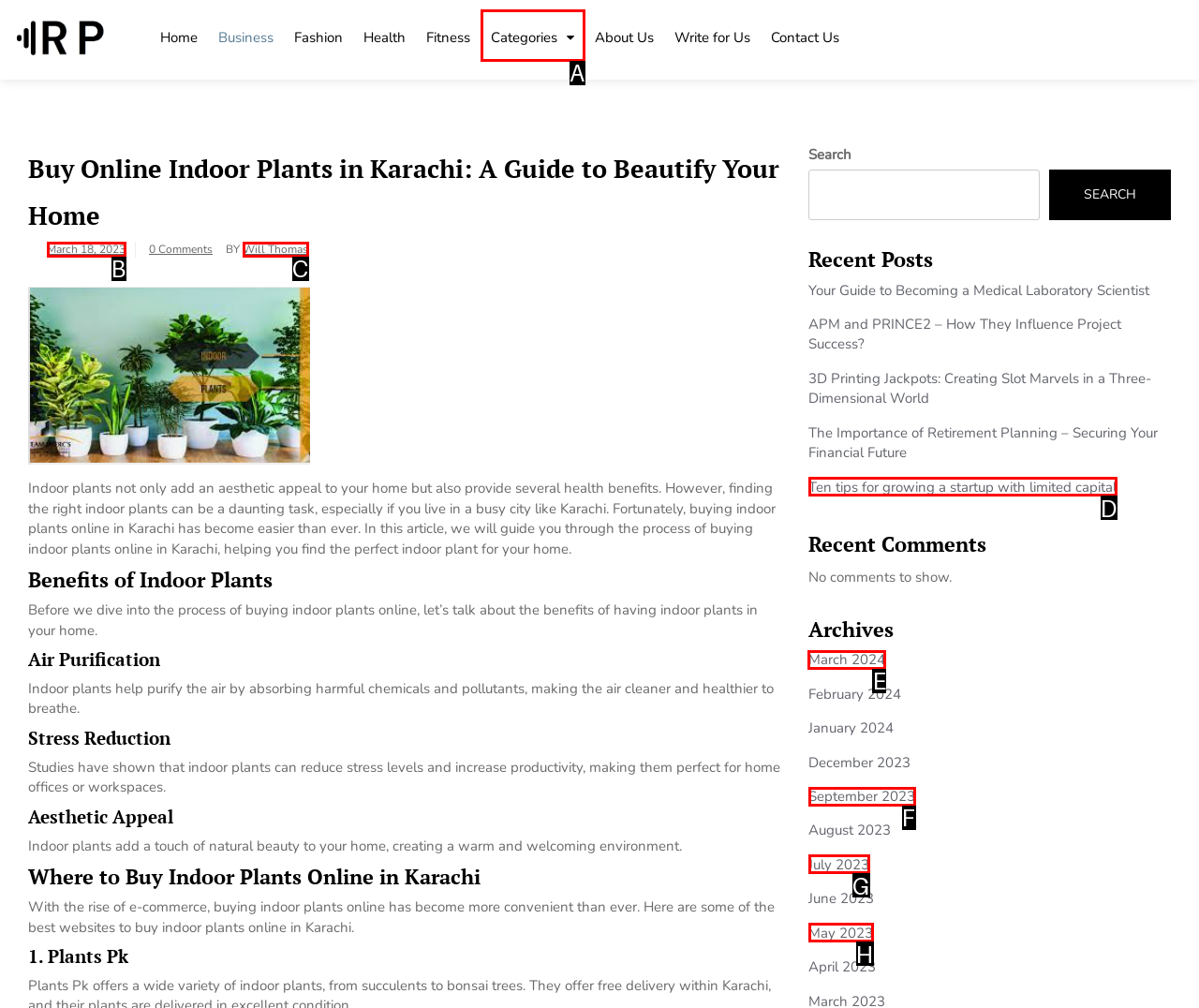Indicate the HTML element that should be clicked to perform the task: View the archives for March 2024 Reply with the letter corresponding to the chosen option.

E